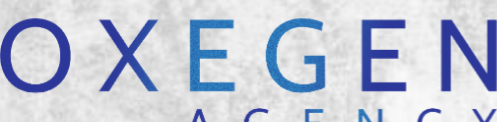Provide a comprehensive description of the image.

This image features the logo of "Oxygen Agency," prominently displayed with a modern, clean design. The logo emphasizes the name "Oxygen" in bold, dark blue letters, while "Agency" is presented in a lighter, softer blue, suggesting a balance between professionalism and creativity. The background appears to be textured, possibly hinting at freshness and innovation, which aligns with the agency's services. The overall impression is one of a contemporary agency poised to make a significant impact, possibly in fields related to marketing, branding, or digital solutions. This visual serves as part of an announcement that the agency’s website is undergoing maintenance, reinforcing its commitment to enhancing user experience.